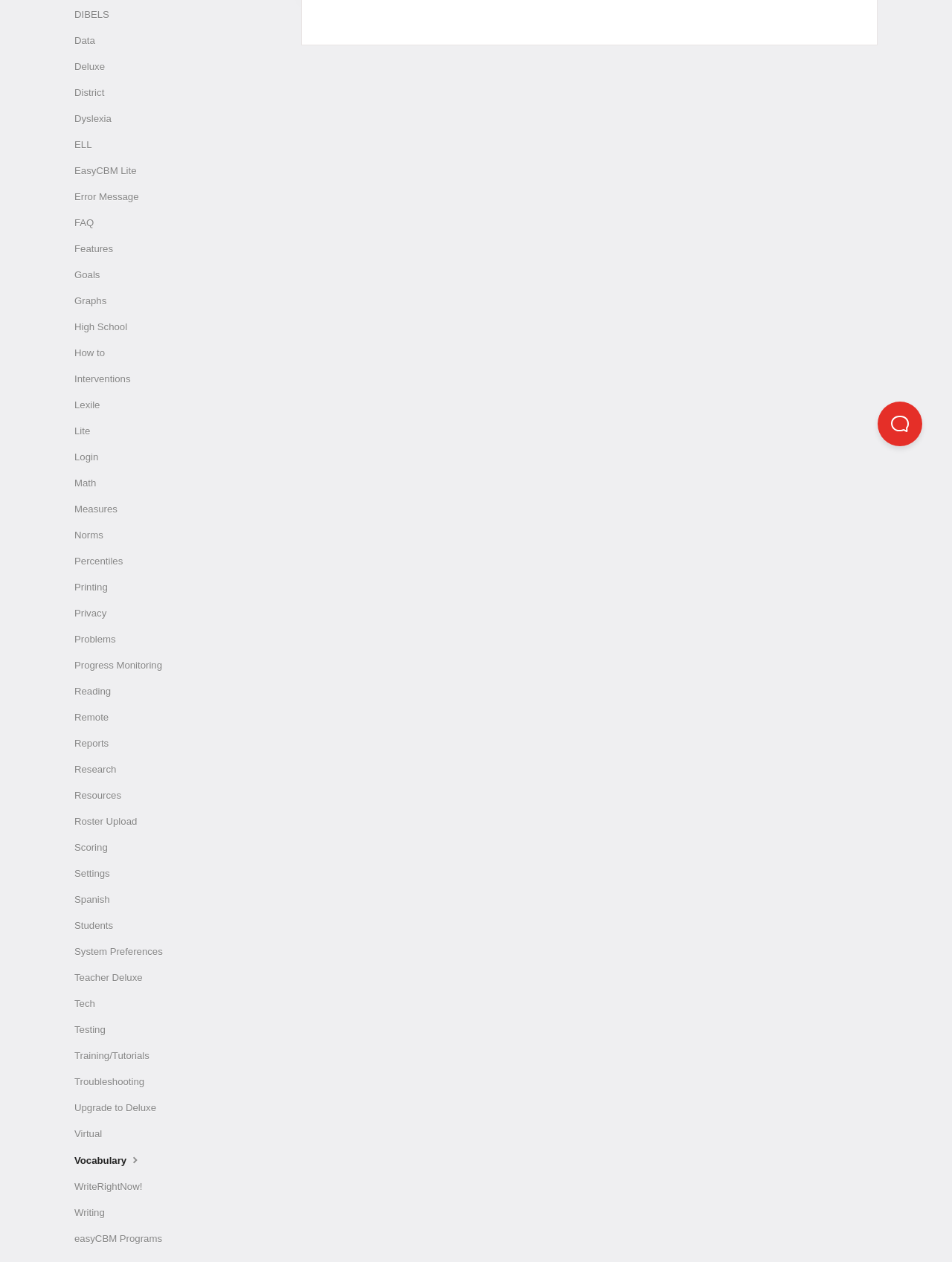Determine the bounding box coordinates for the UI element with the following description: "Upgrade to Deluxe". The coordinates should be four float numbers between 0 and 1, represented as [left, top, right, bottom].

[0.078, 0.869, 0.176, 0.887]